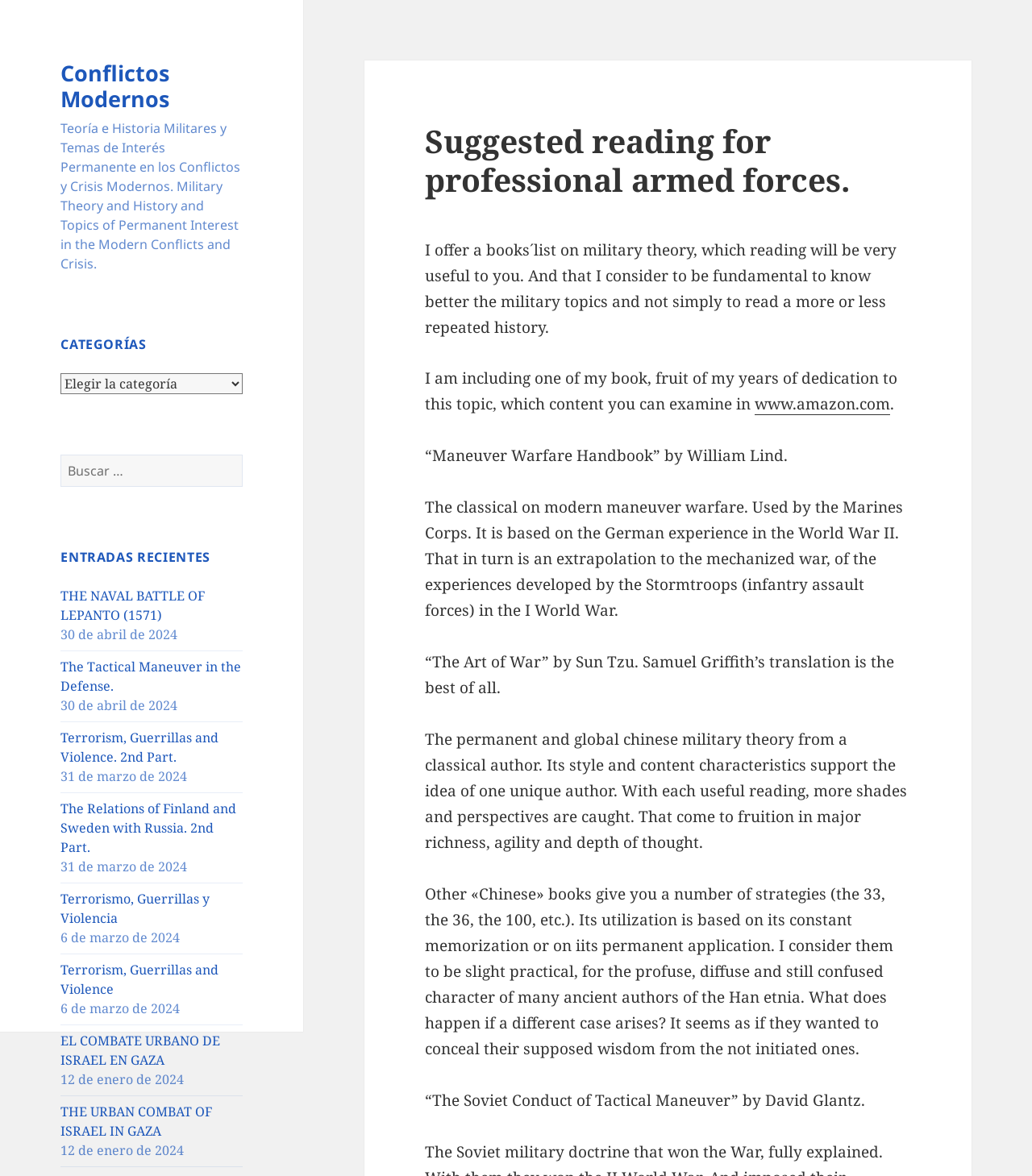Please identify the bounding box coordinates of the area I need to click to accomplish the following instruction: "Visit the website 'www.amazon.com'".

[0.731, 0.335, 0.863, 0.353]